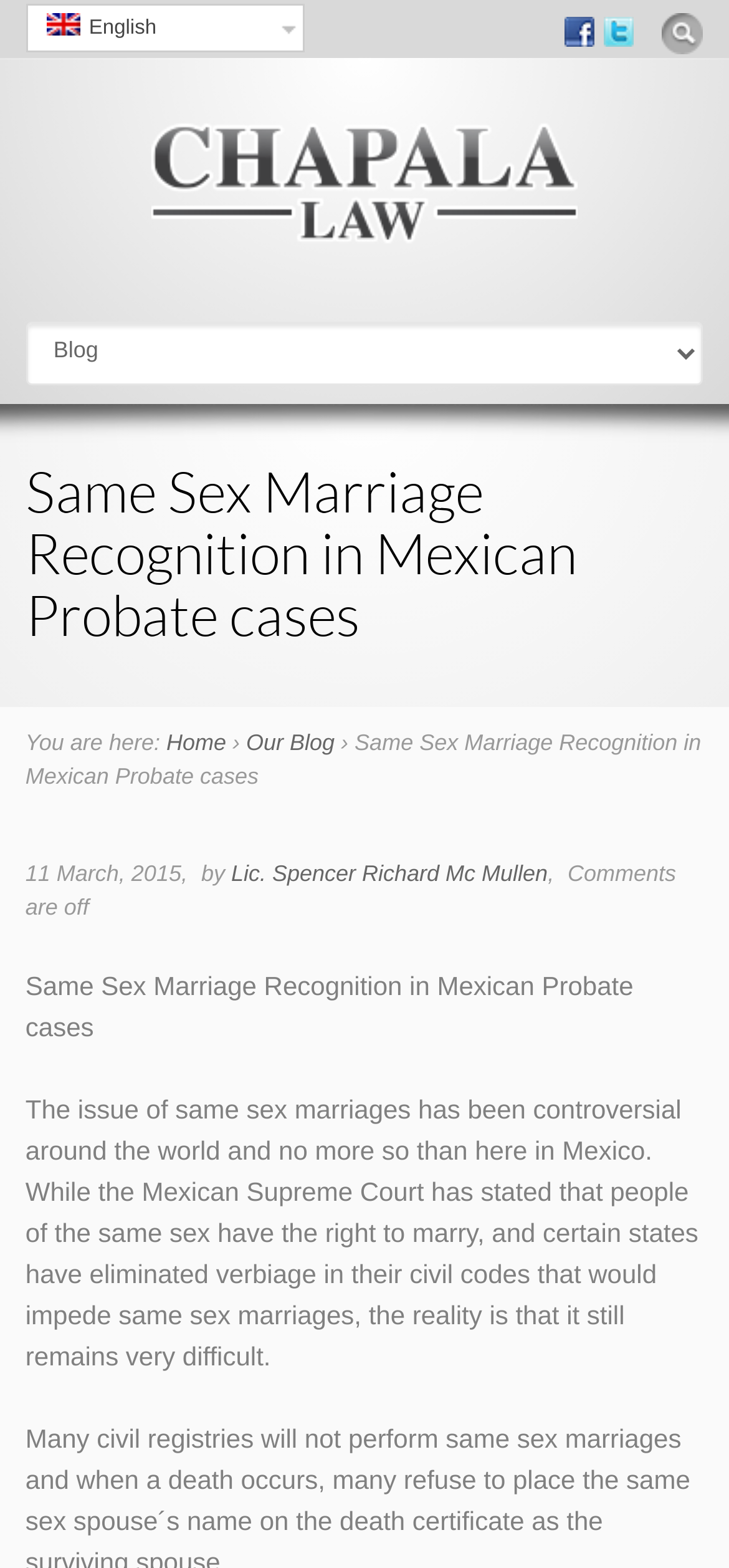What language is the webpage in?
Please answer using one word or phrase, based on the screenshot.

English